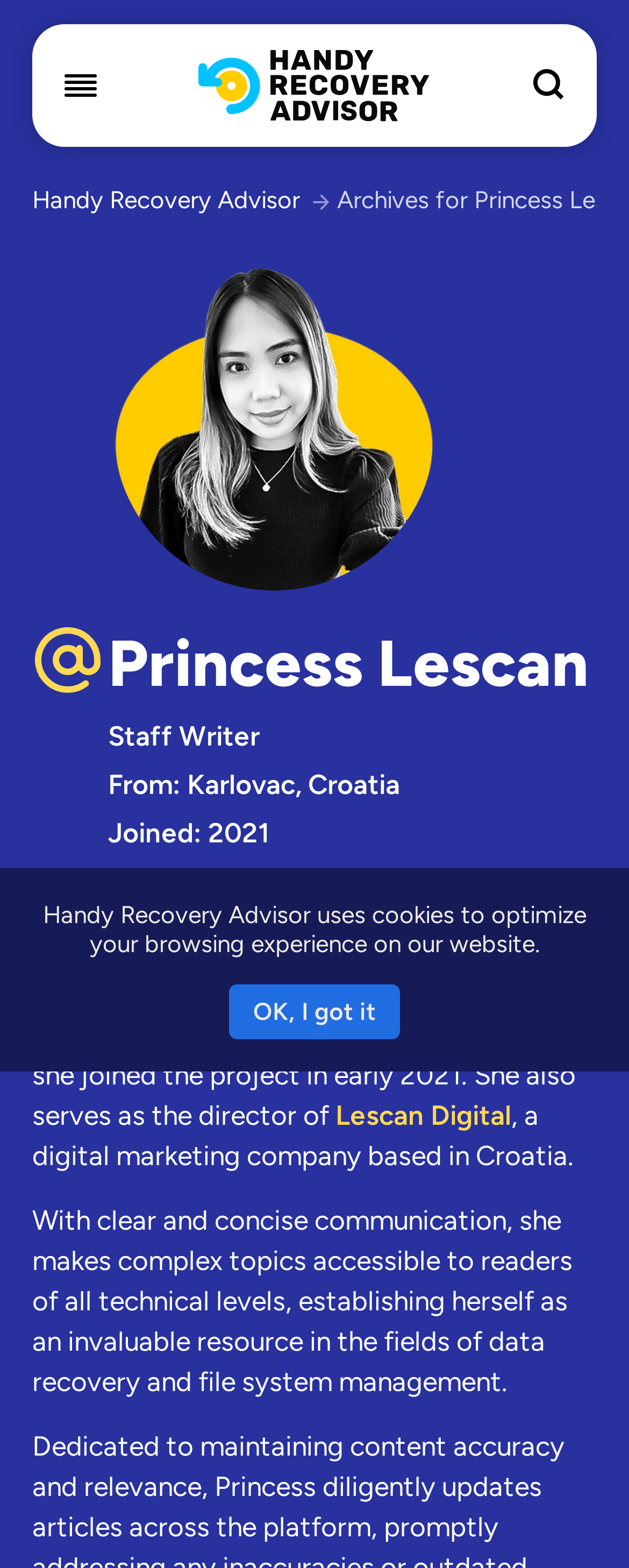Based on the visual content of the image, answer the question thoroughly: What is Princess Lescan's profession?

Based on the webpage, Princess Lescan is a staff writer at Handy Recovery Advisor, which is indicated by the text 'Staff Writer' next to her name.